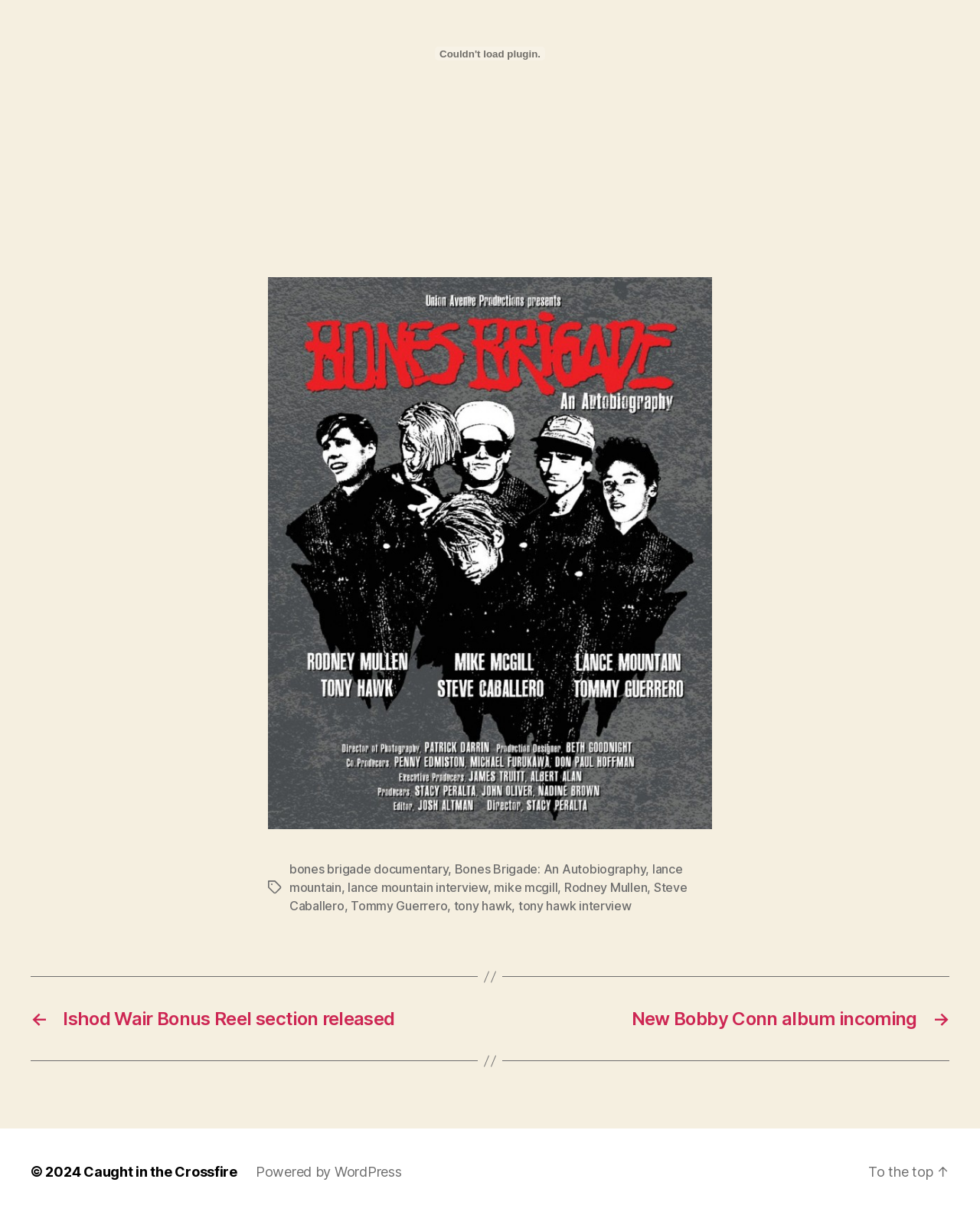What is the main topic of this webpage?
We need a detailed and exhaustive answer to the question. Please elaborate.

The webpage appears to be about skateboarding, as it contains links to various skateboarding-related topics, such as 'Bones Brigade documentary', 'Lance Mountain interview', and 'Tony Hawk interview', suggesting that the webpage is focused on skateboarding news, videos, or articles.